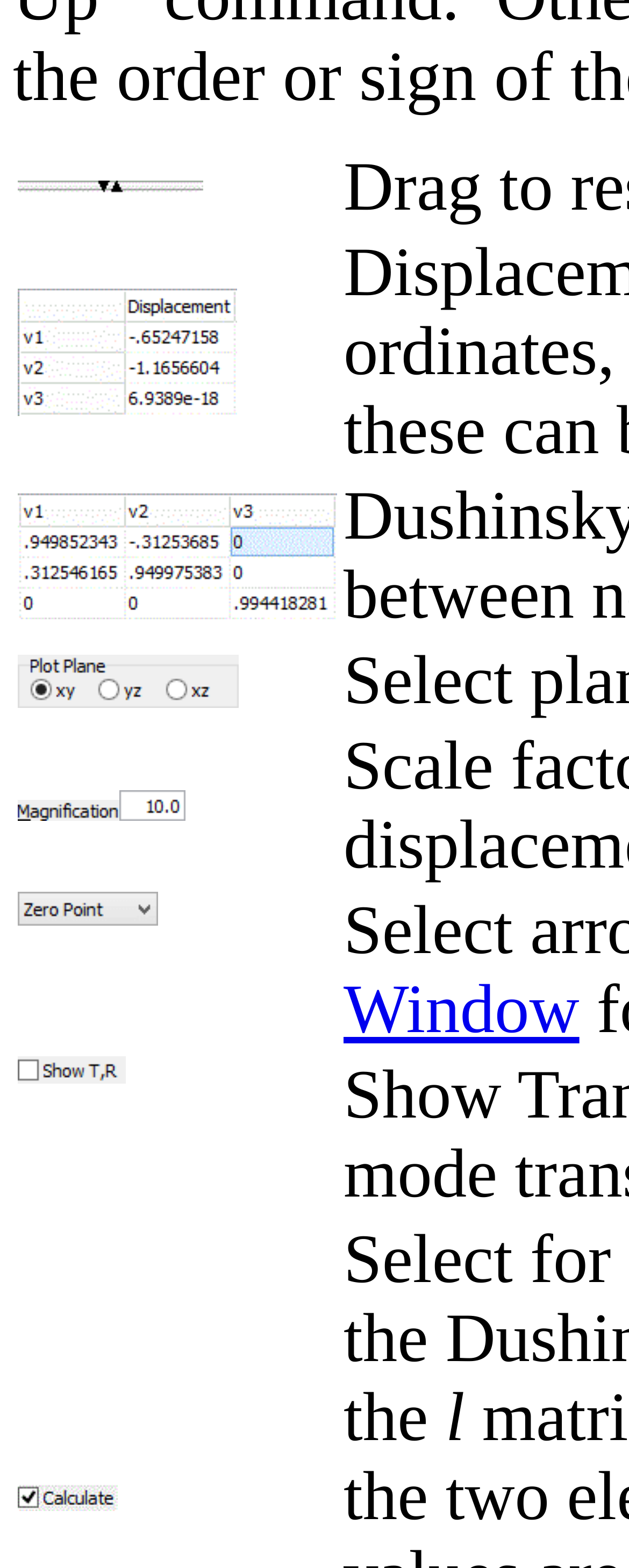Specify the bounding box coordinates of the area that needs to be clicked to achieve the following instruction: "Calculate".

[0.028, 0.946, 0.187, 0.964]